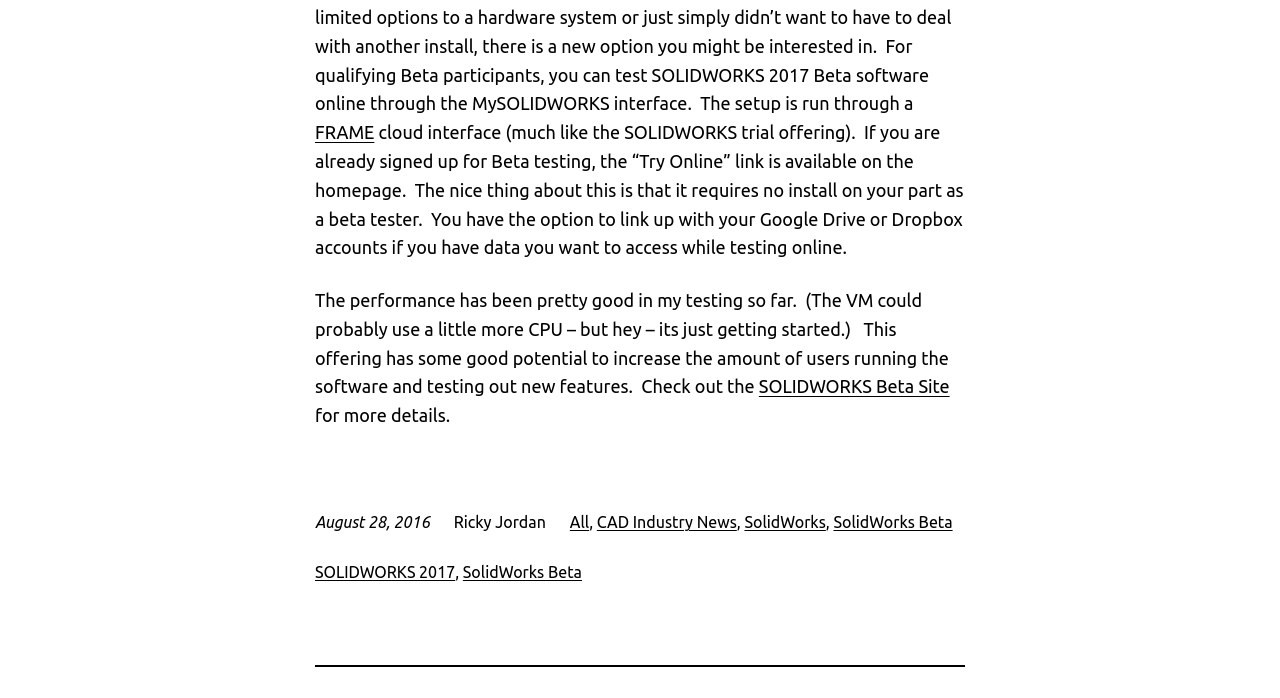Provide the bounding box for the UI element matching this description: "SolidWorks".

[0.582, 0.736, 0.645, 0.761]